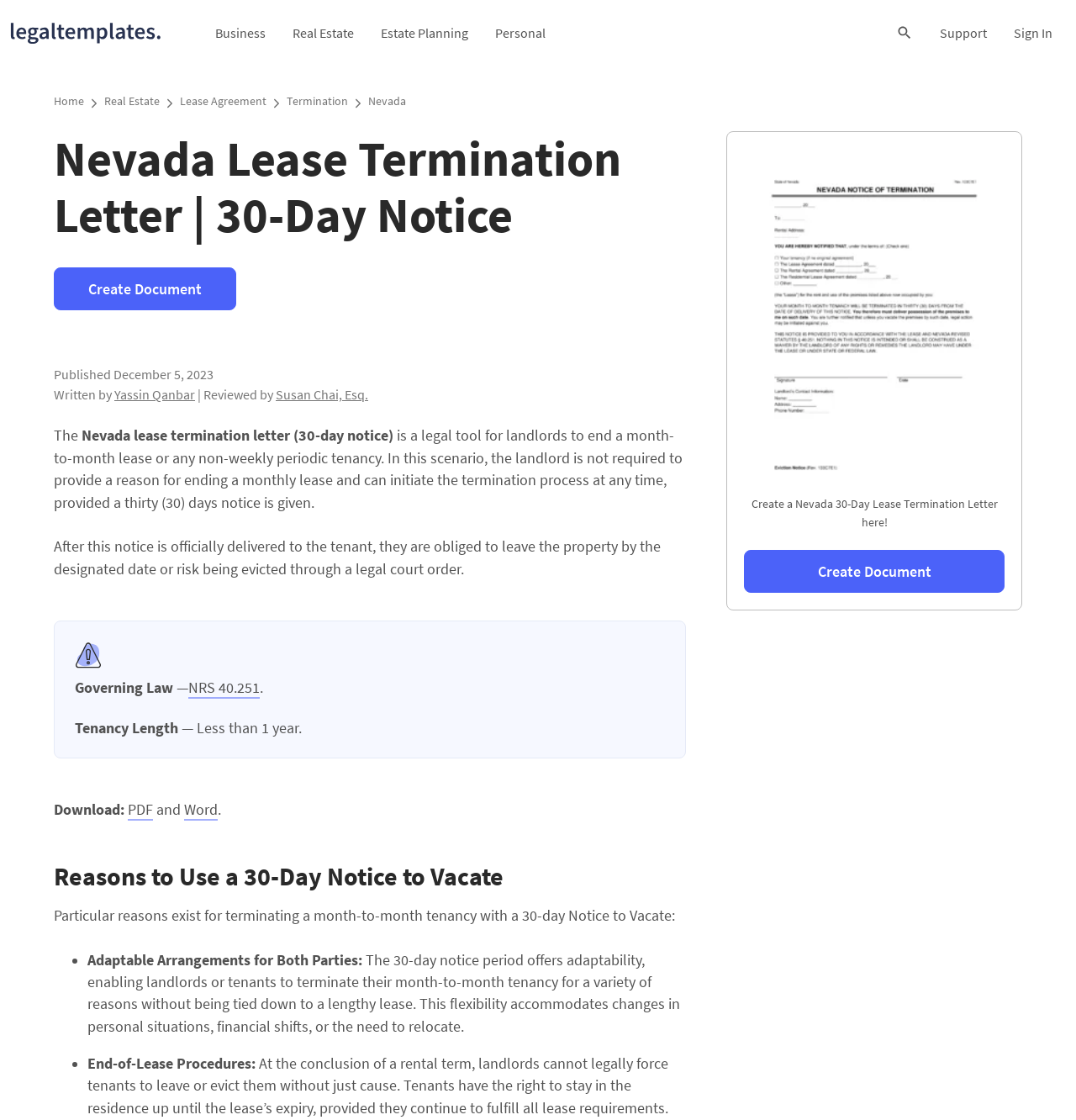Highlight the bounding box of the UI element that corresponds to this description: "Susan Chai, Esq.".

[0.256, 0.345, 0.342, 0.36]